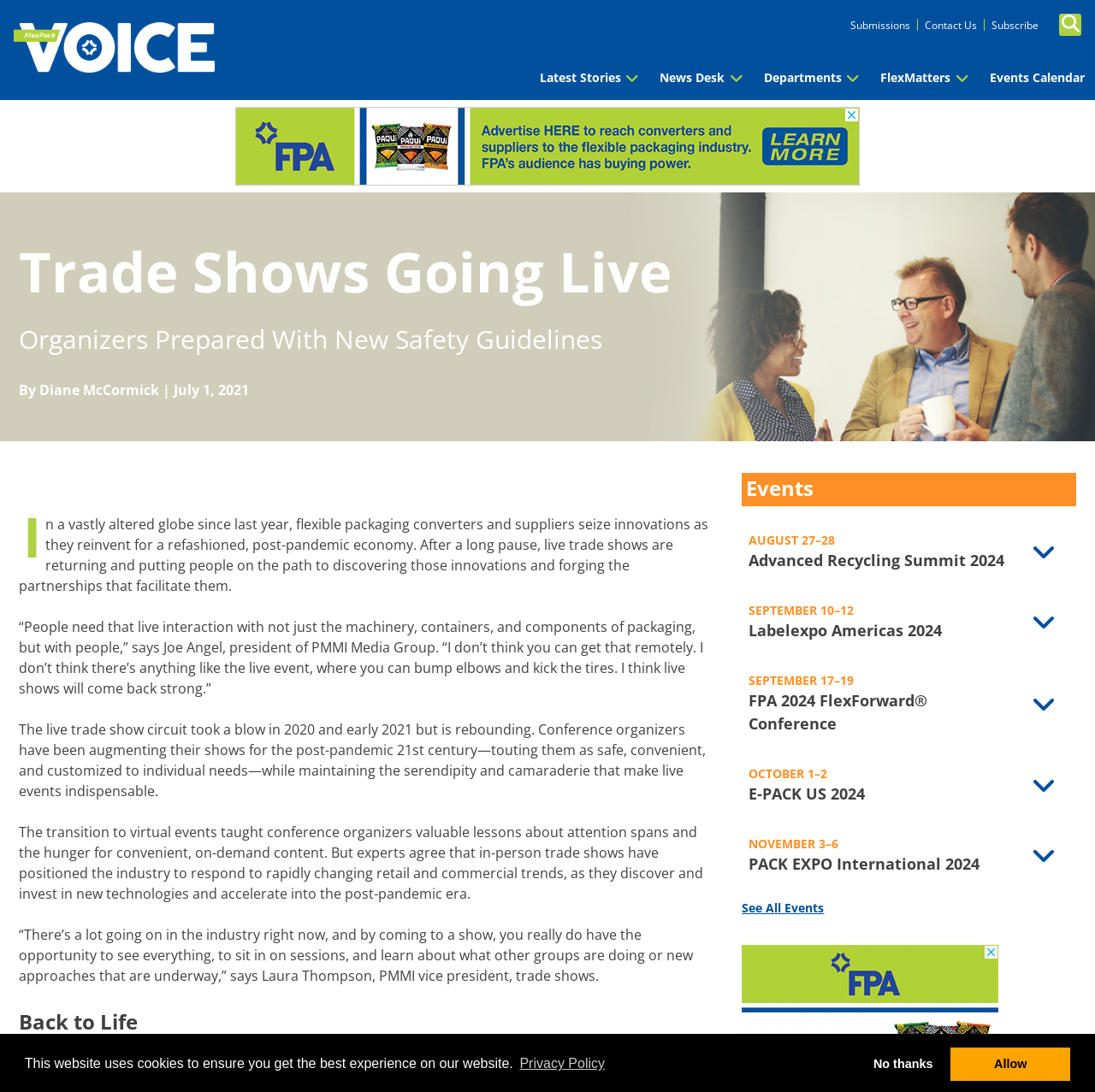Locate the bounding box of the UI element based on this description: "Allow". Provide four float numbers between 0 and 1 as [left, top, right, bottom].

[0.868, 0.959, 0.978, 0.99]